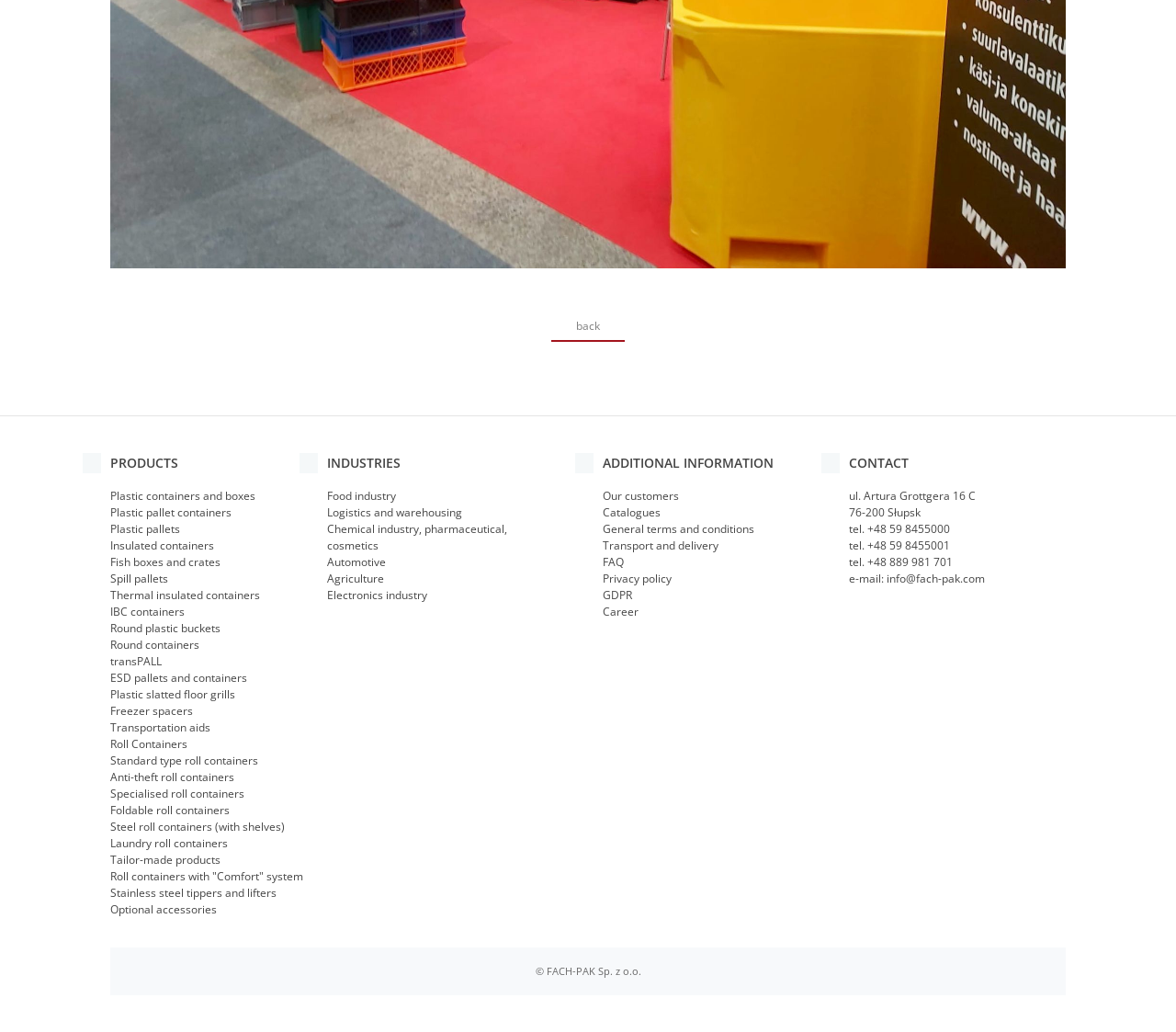What is the company's email address?
Can you provide a detailed and comprehensive answer to the question?

I can see that in the 'CONTACT' section, there is a static text 'e-mail: info@fach-pak.com', which indicates the company's email address.